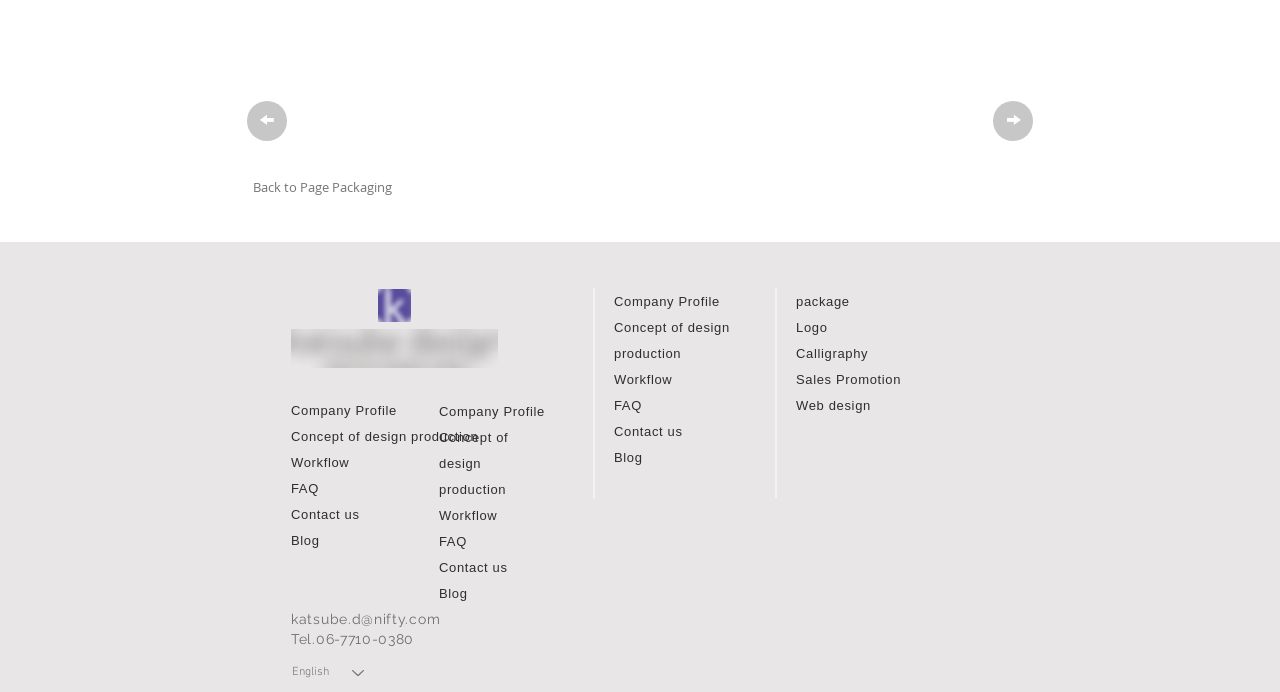Please answer the following question using a single word or phrase: 
What is the language of the webpage?

English